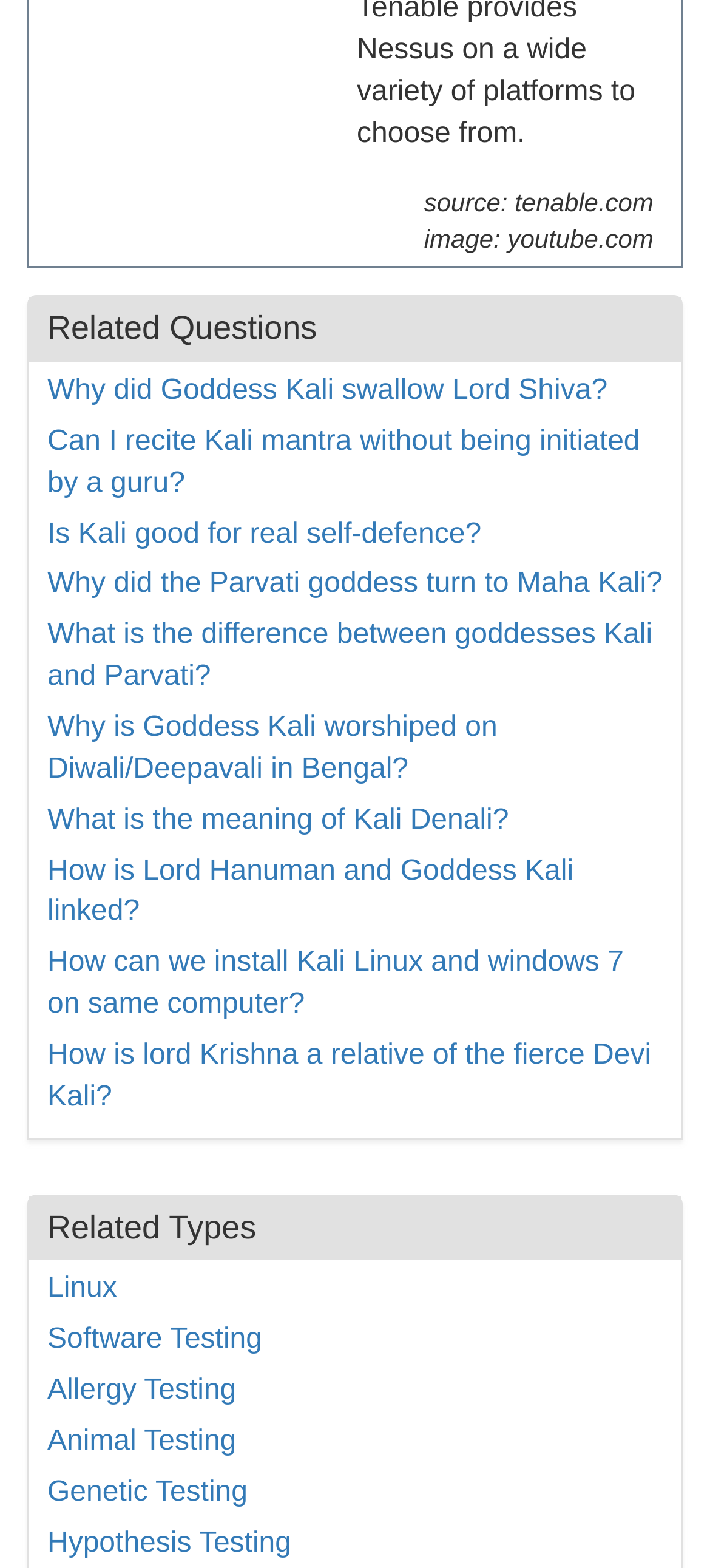Give a concise answer using only one word or phrase for this question:
Are there any images on the webpage?

Yes